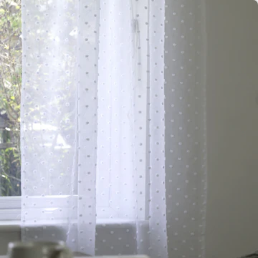Respond to the question below with a concise word or phrase:
What is the purpose of the voile fabric?

To filter sunlight